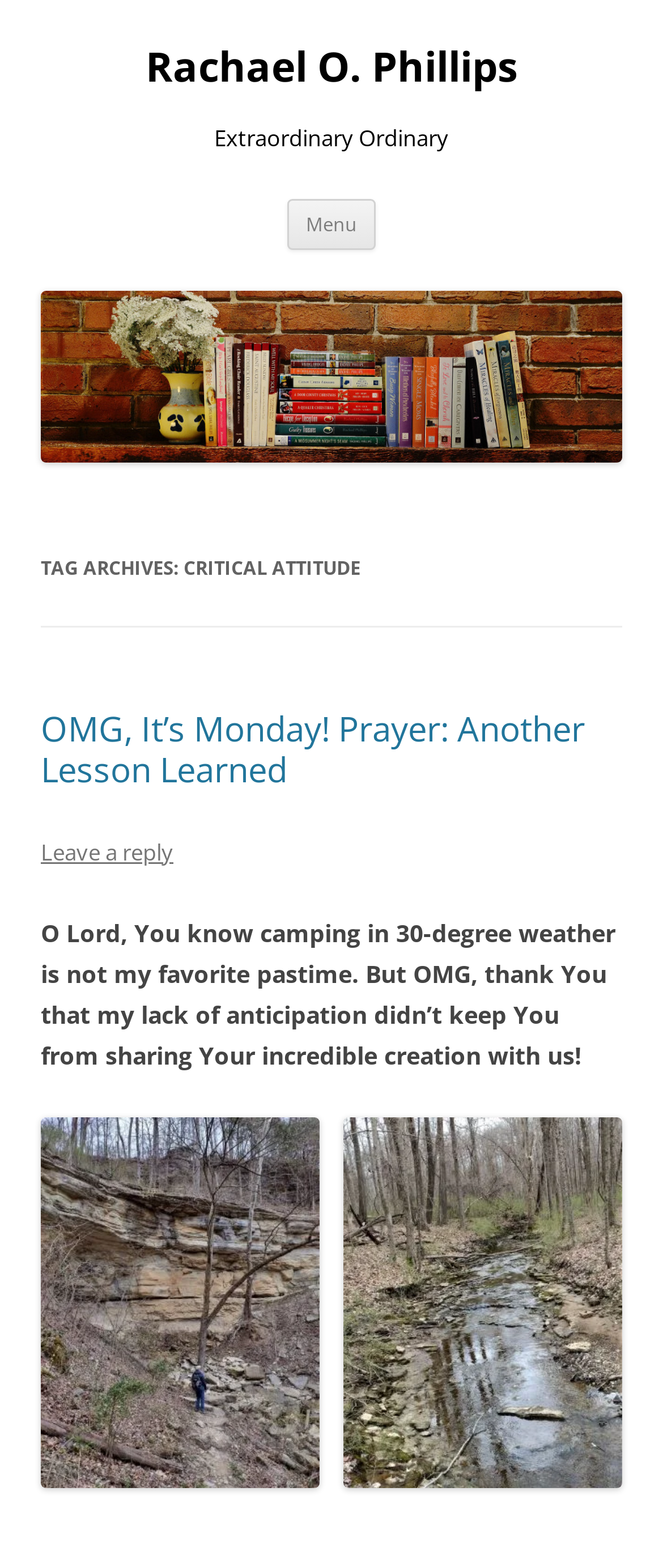How many images are there in the latest article?
Examine the webpage screenshot and provide an in-depth answer to the question.

The number of images in the latest article can be found by counting the figure elements inside the article section. There are two figure elements, one with a link and one without a link, which indicates that there are two images in the latest article.